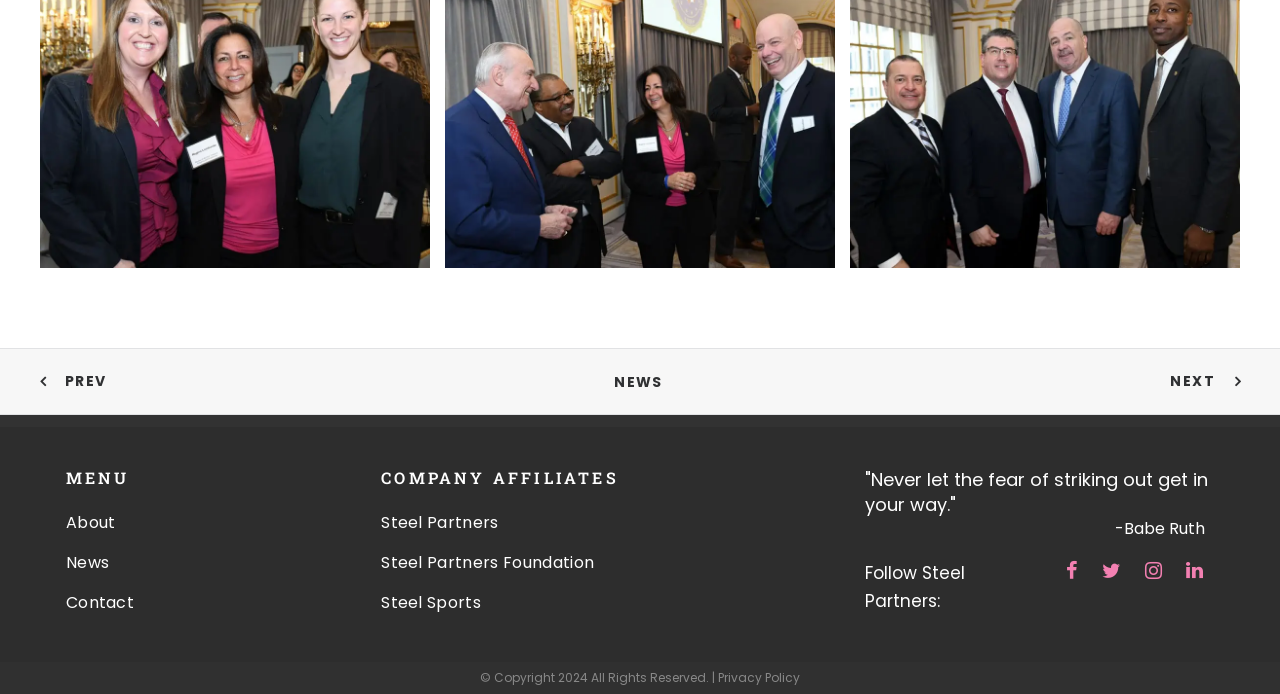What is the quote displayed on the webpage?
Please provide a detailed answer to the question.

I found the quote by analyzing the StaticText element with the OCR text 'Never let the fear of striking out get in your way.' located at [0.676, 0.673, 0.944, 0.746].